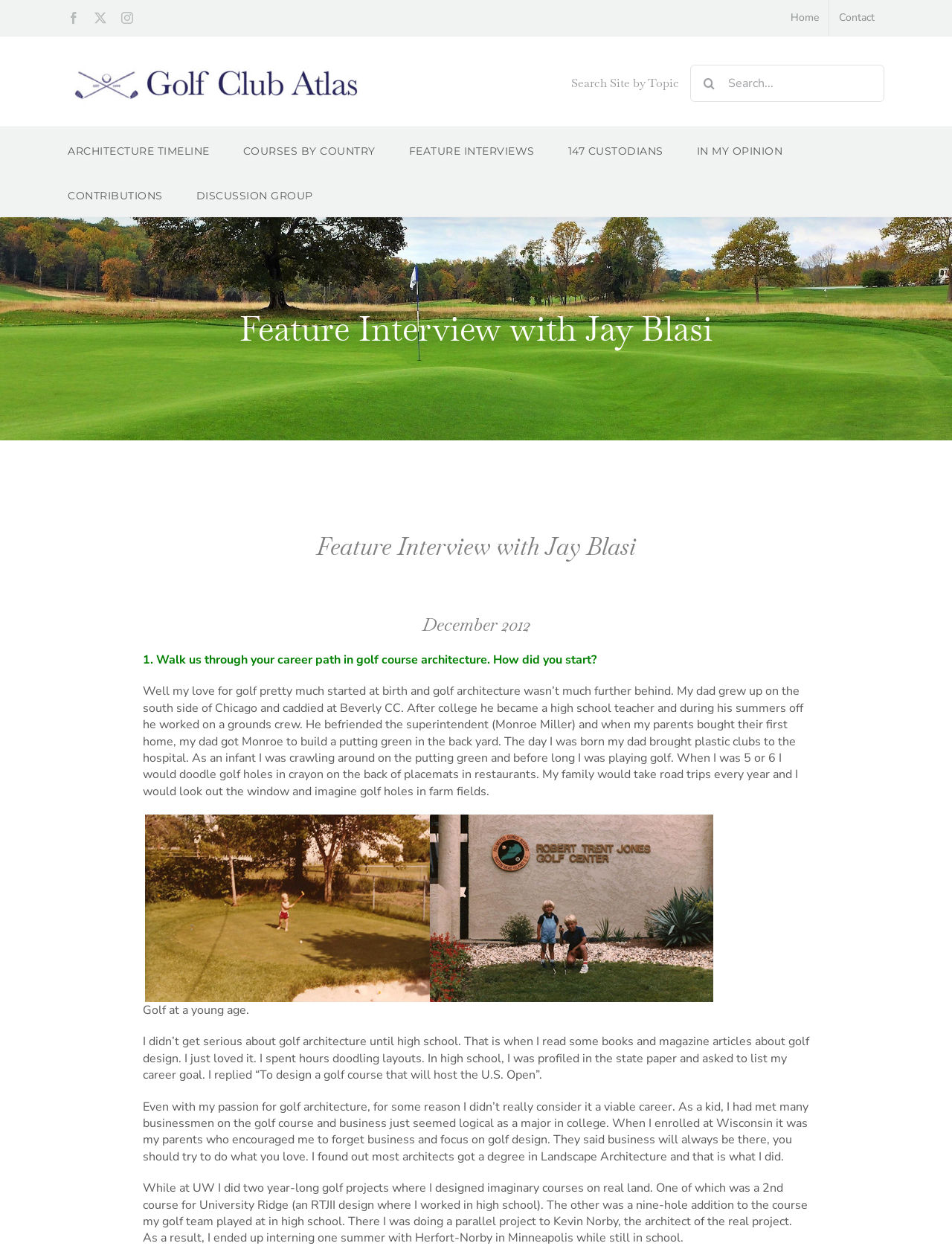What is the logo of Golf Club Atlas? Analyze the screenshot and reply with just one word or a short phrase.

Golf Club Atlas Logo